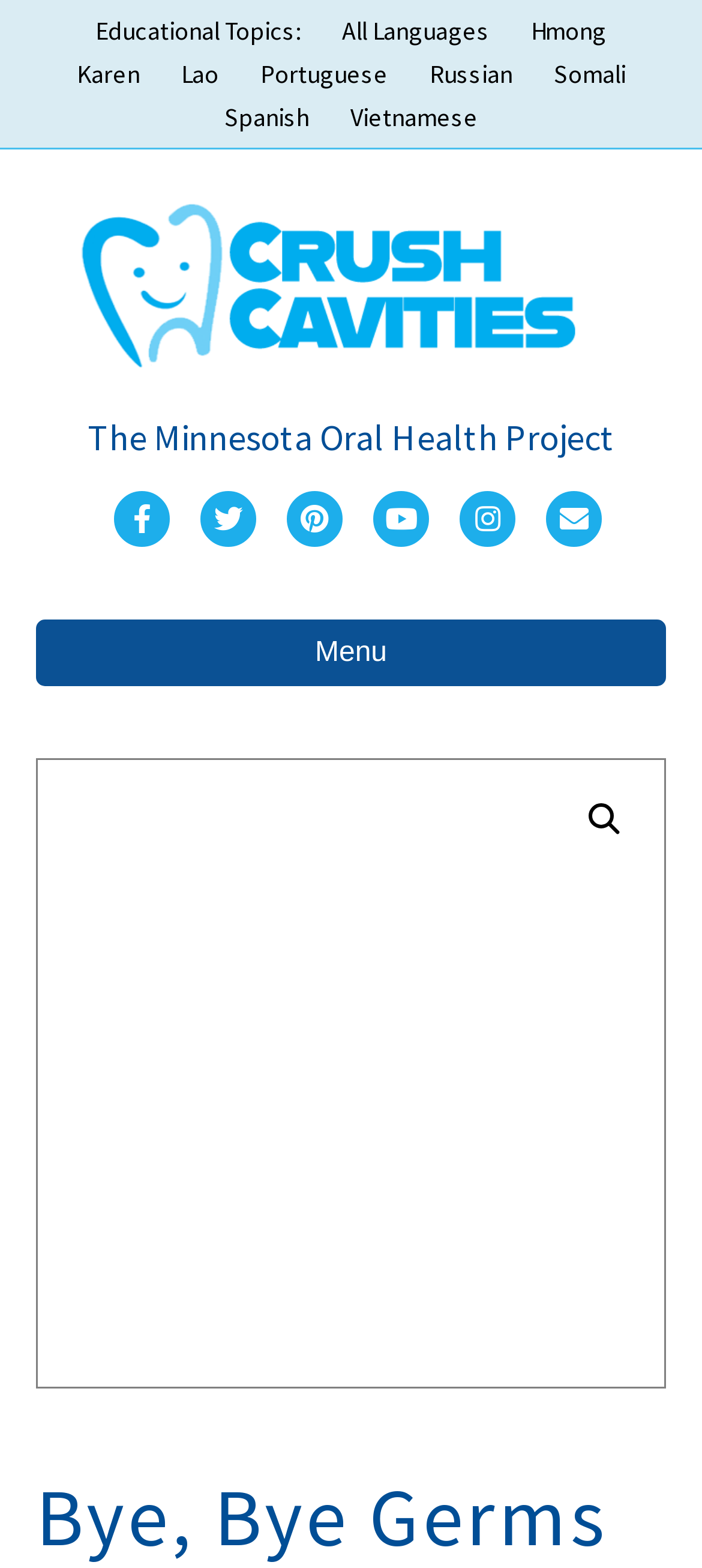Identify the primary heading of the webpage and provide its text.

Bye, Bye Germs (Kindle)